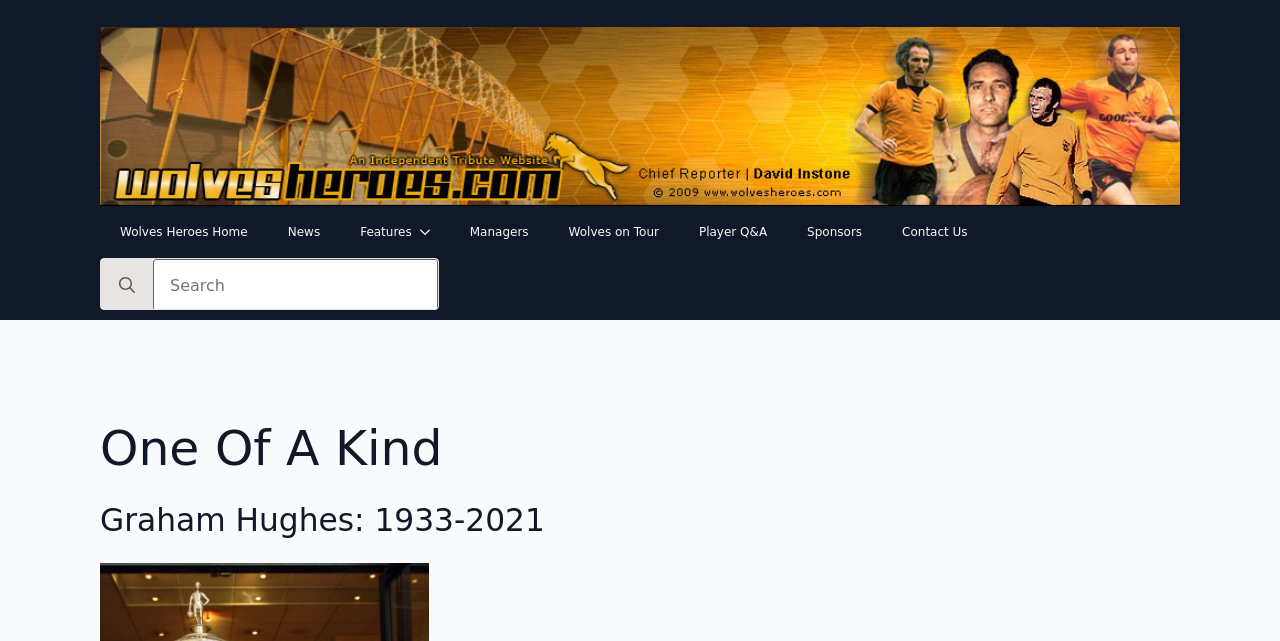Please pinpoint the bounding box coordinates for the region I should click to adhere to this instruction: "Read about Graham Hughes".

[0.078, 0.783, 0.922, 0.841]